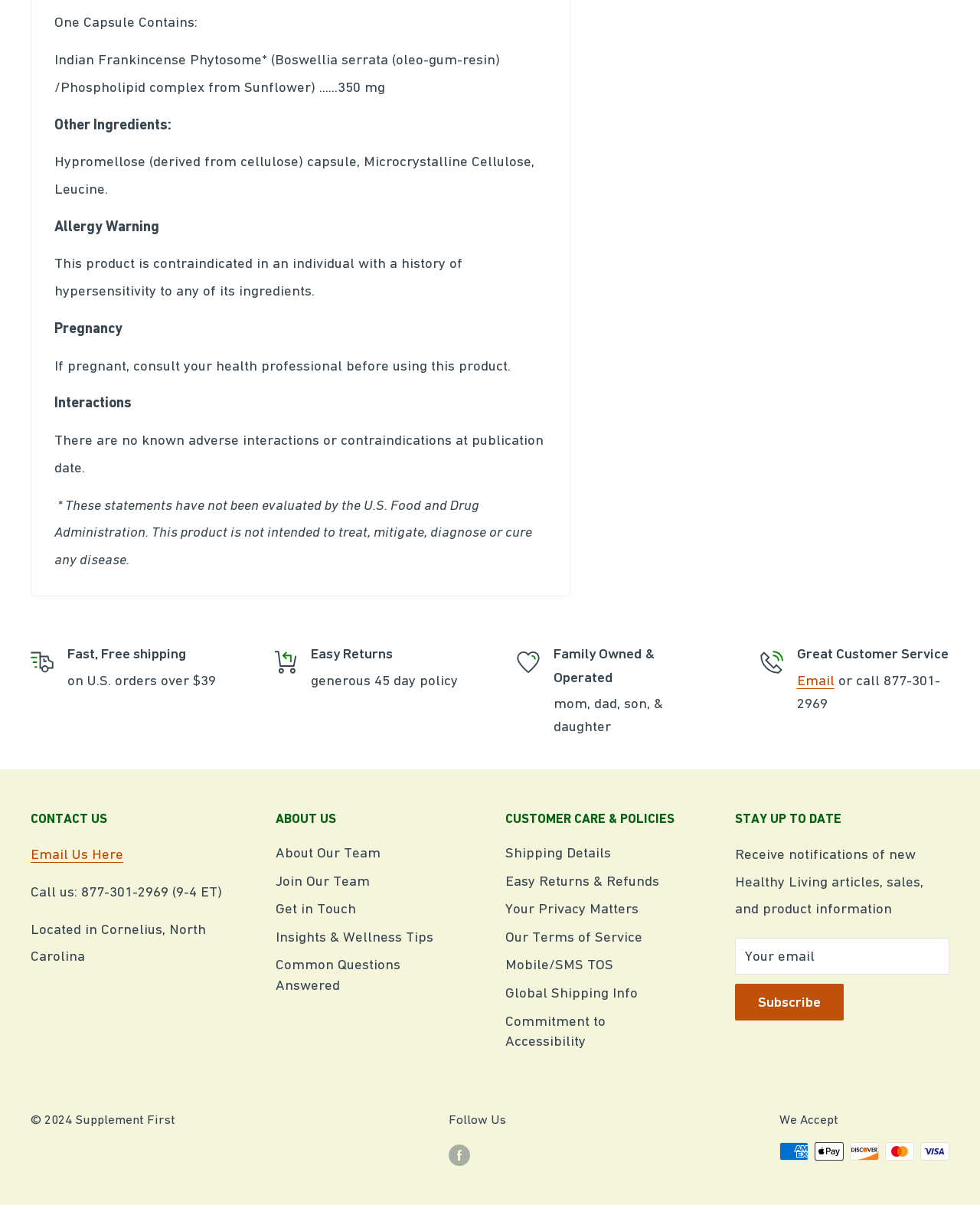Locate the UI element described as follows: "Global Shipping Info". Return the bounding box coordinates as four float numbers between 0 and 1 in the order [left, top, right, bottom].

[0.516, 0.813, 0.695, 0.836]